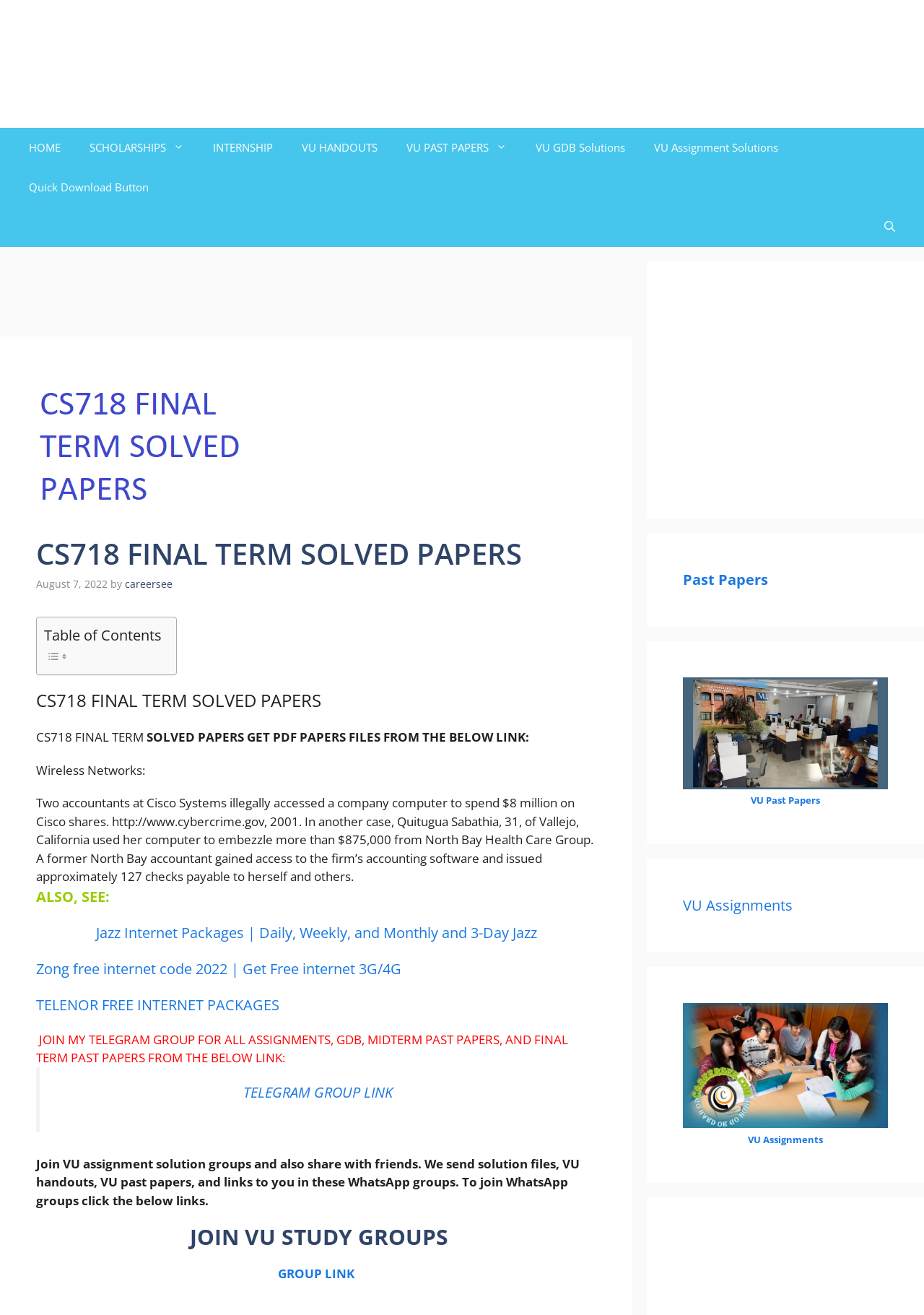Determine the webpage's heading and output its text content.

CS718 FINAL TERM SOLVED PAPERS